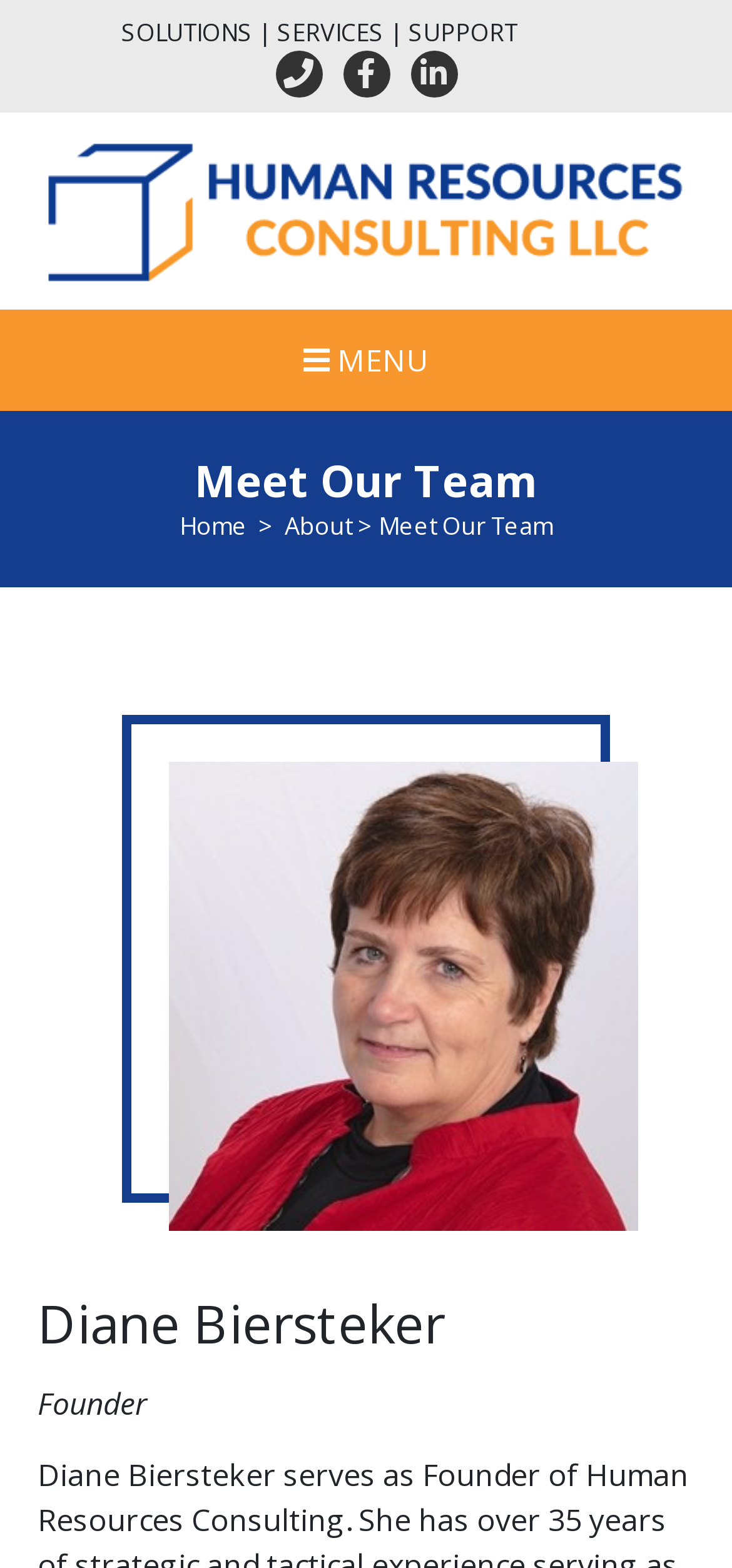Please provide a one-word or short phrase answer to the question:
What is the name of the founder?

Diane Biersteker